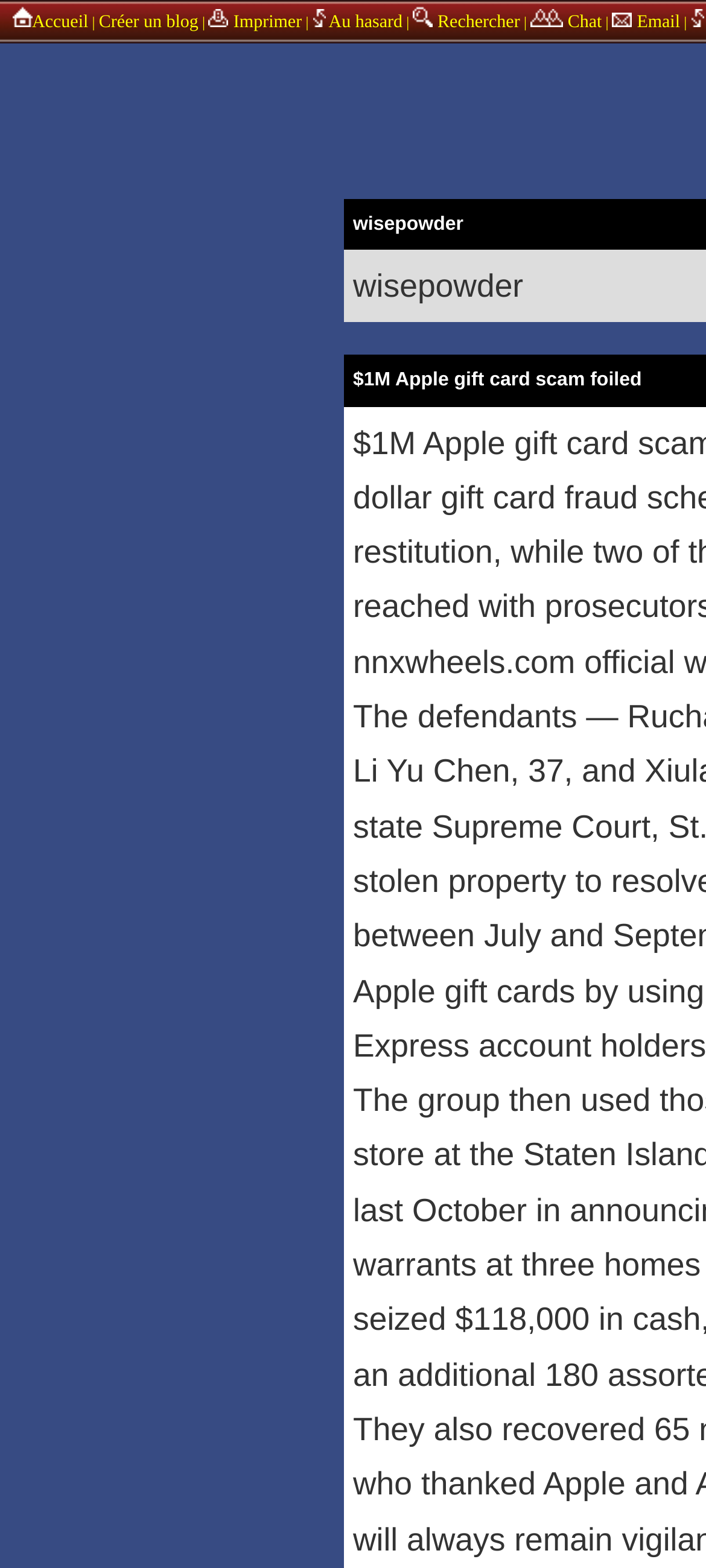Answer the question briefly using a single word or phrase: 
What is the name of the blog?

wisepowder